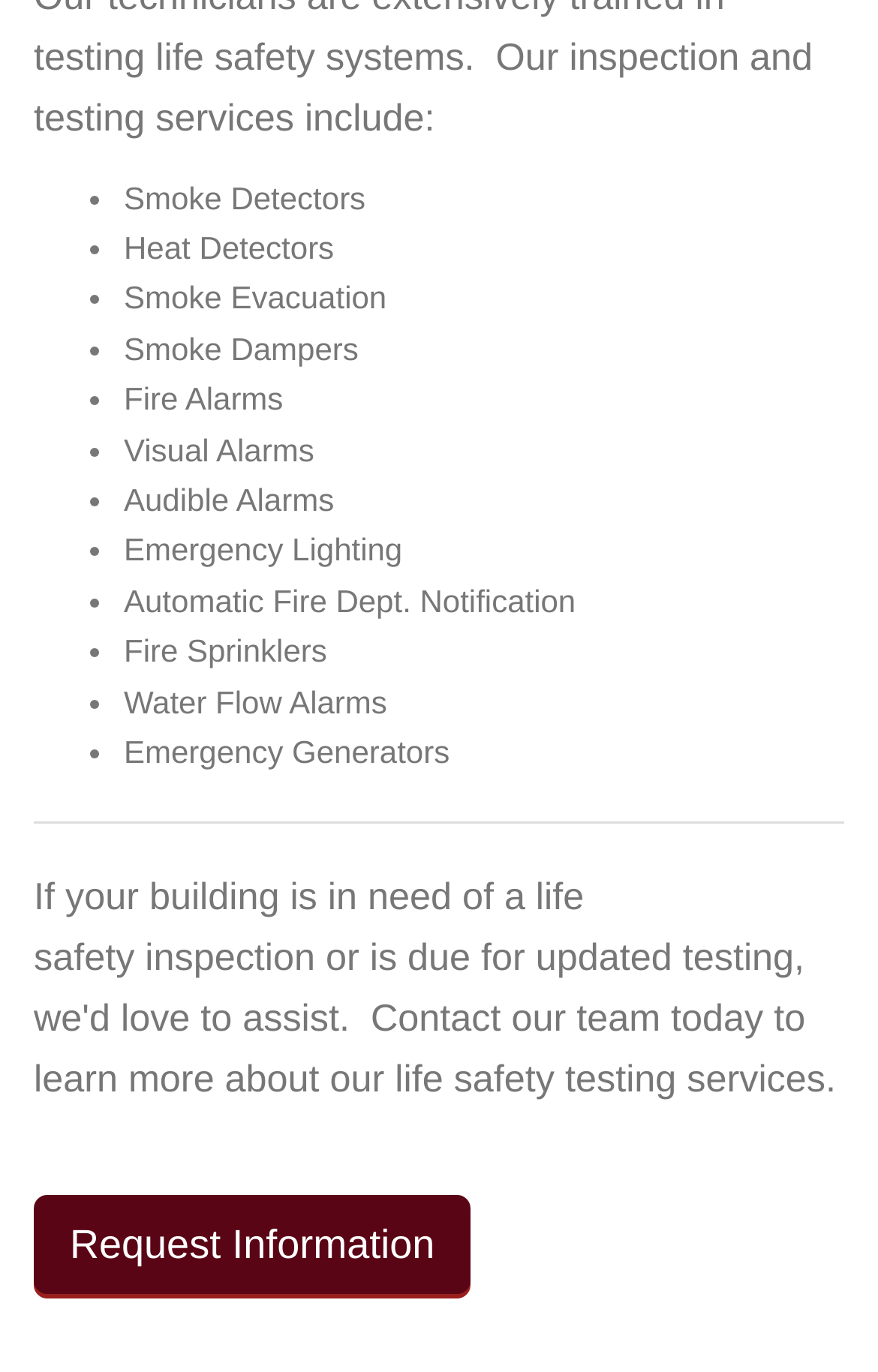Is there a call-to-action button on the page?
Please provide a detailed and thorough answer to the question.

I scanned the page and found a link with the text 'Request Information', which appears to be a call-to-action button.